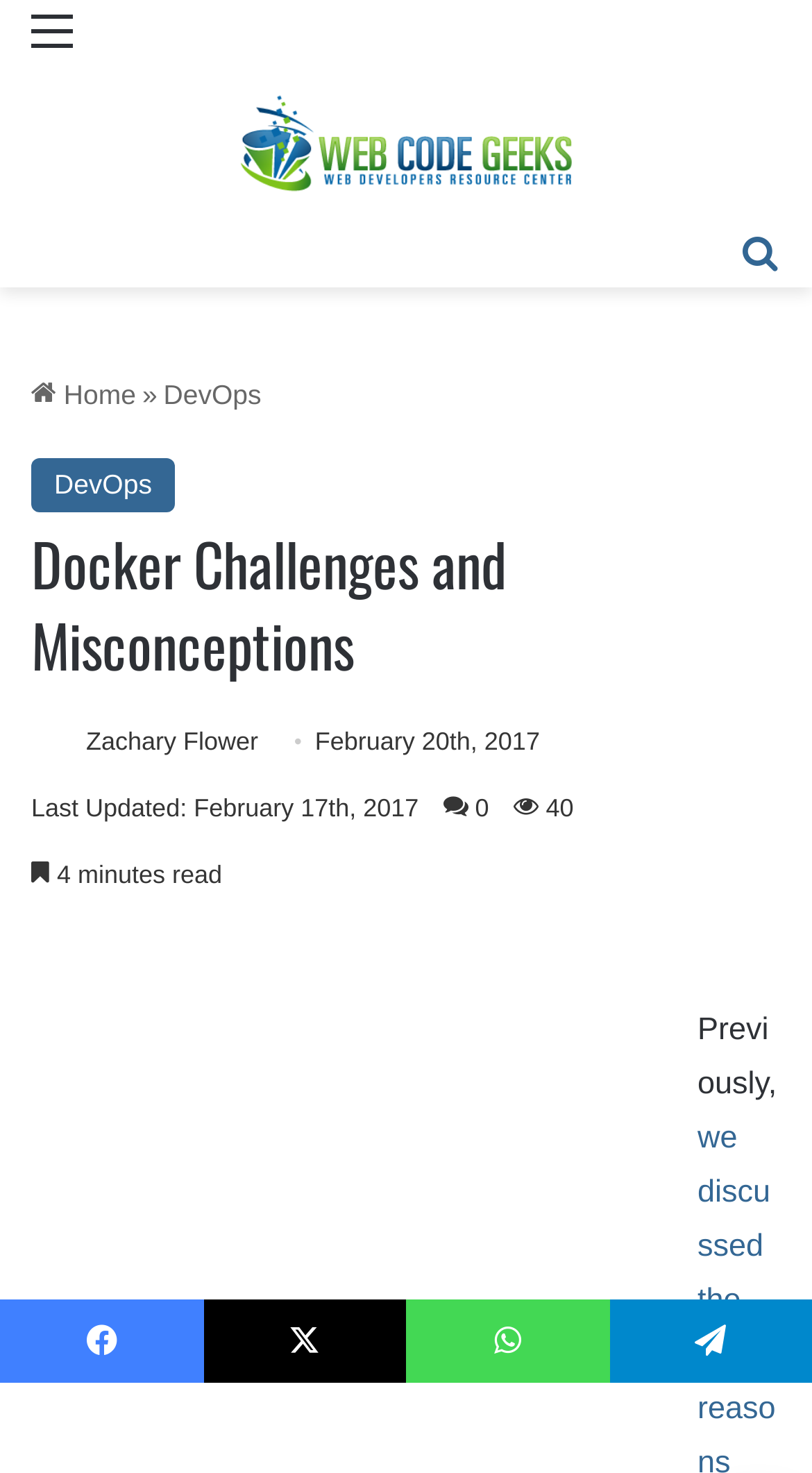Provide the bounding box coordinates of the HTML element described as: "alt="Photo of Zachary Flower"". The bounding box coordinates should be four float numbers between 0 and 1, i.e., [left, top, right, bottom].

[0.038, 0.494, 0.097, 0.514]